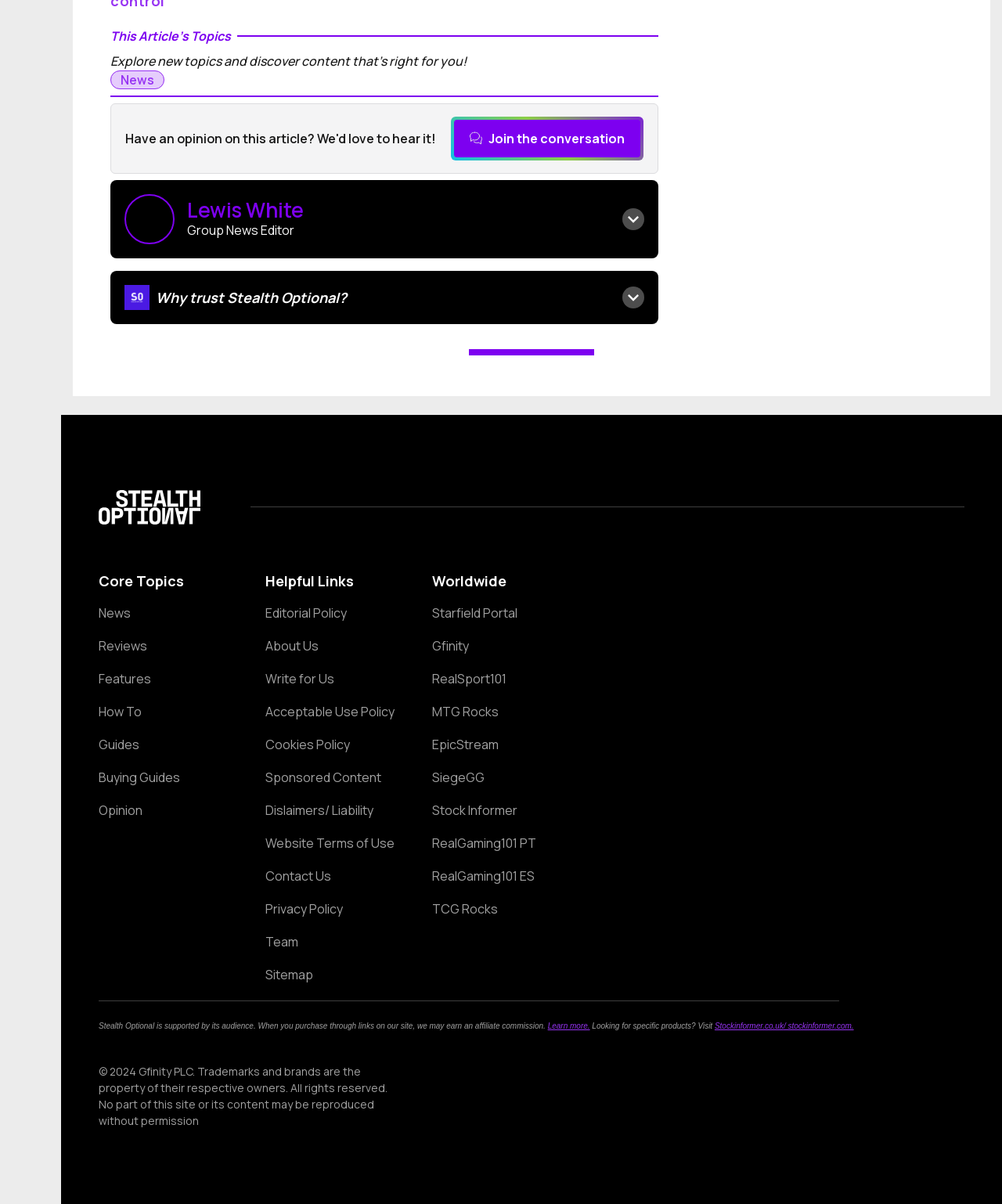What is the topic of expertise of the author?
Please provide a detailed and comprehensive answer to the question.

The topic of expertise of the author is mentioned in the heading 'Halo, Xbox and Hardware expert' which is located below the text 'Group News Editor'. This heading provides information about the author's area of expertise.